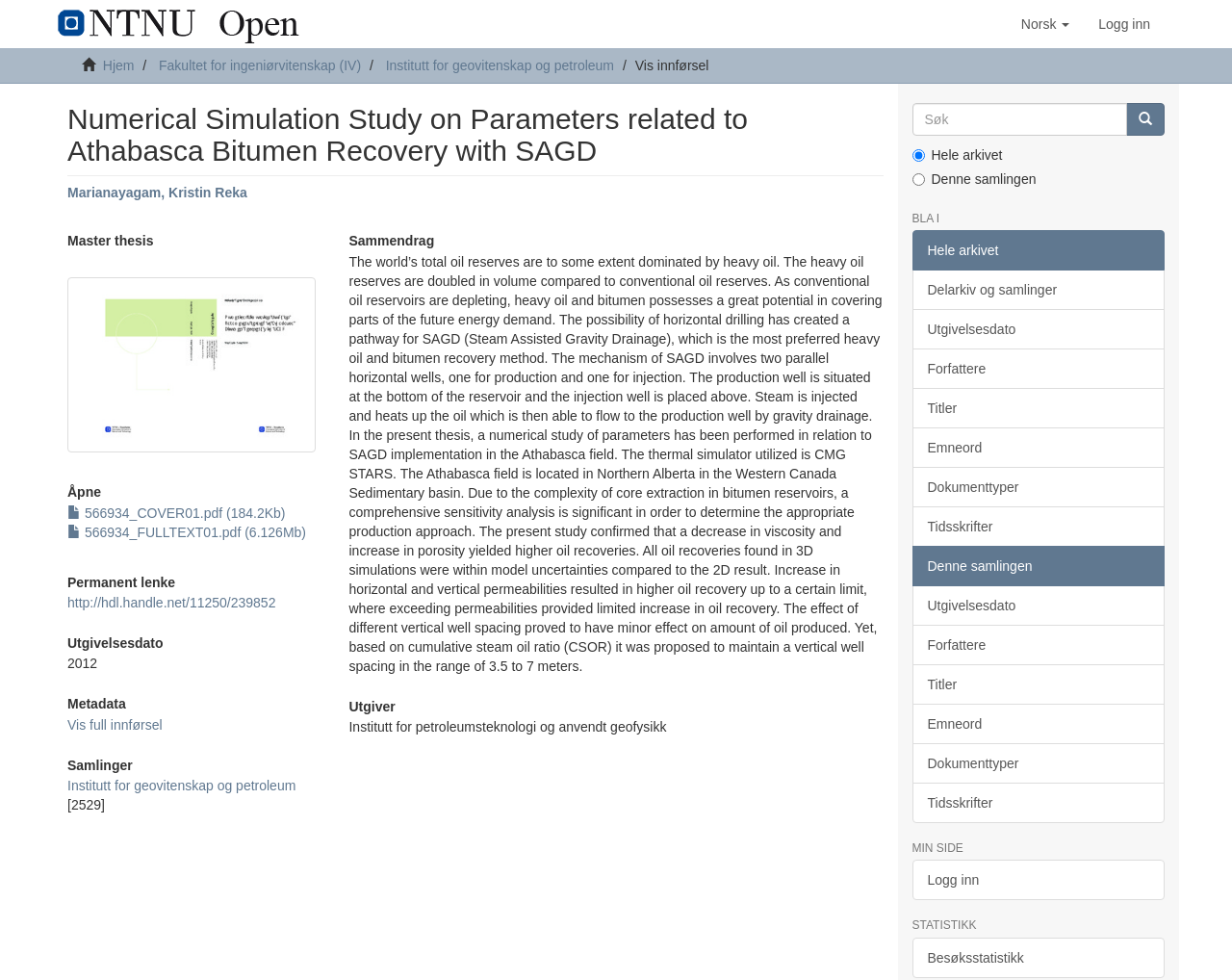Describe all the visual and textual components of the webpage comprehensively.

This webpage is a research paper repository page, specifically showcasing a master's thesis titled "Numerical Simulation Study on Parameters related to Athabasca Bitumen Recovery with SAGD" by Kristin Reka Marianayagam. 

At the top of the page, there are several links and buttons, including a language toggle button, a login link, and a few navigation links. Below this, there is a heading with the title of the thesis, followed by the author's name and a link to their profile. 

To the right of the title, there is a thumbnail image, and below it, there are links to download the thesis in PDF format. The page also displays metadata about the thesis, including the publication date, a permanent link, and a summary of the research. 

The summary describes a numerical study on parameters related to SAGD implementation in the Athabasca field, including the effects of viscosity, porosity, and permeability on oil recovery. 

Further down the page, there are headings for "Utgiver" (publisher) and "Samlinger" (collections), with links to related institutions and collections. 

On the right side of the page, there is a search box and a table of contents with links to different sections of the repository, including "Delarkiv og samlinger" (sub-archives and collections), "Utgivelsesdato" (publication date), "Forfattere" (authors), and others. There are also headings for "BLA I" (Browse), "MIN SIDE" (My Page), and "STATISTIKK" (Statistics), with links to related pages.